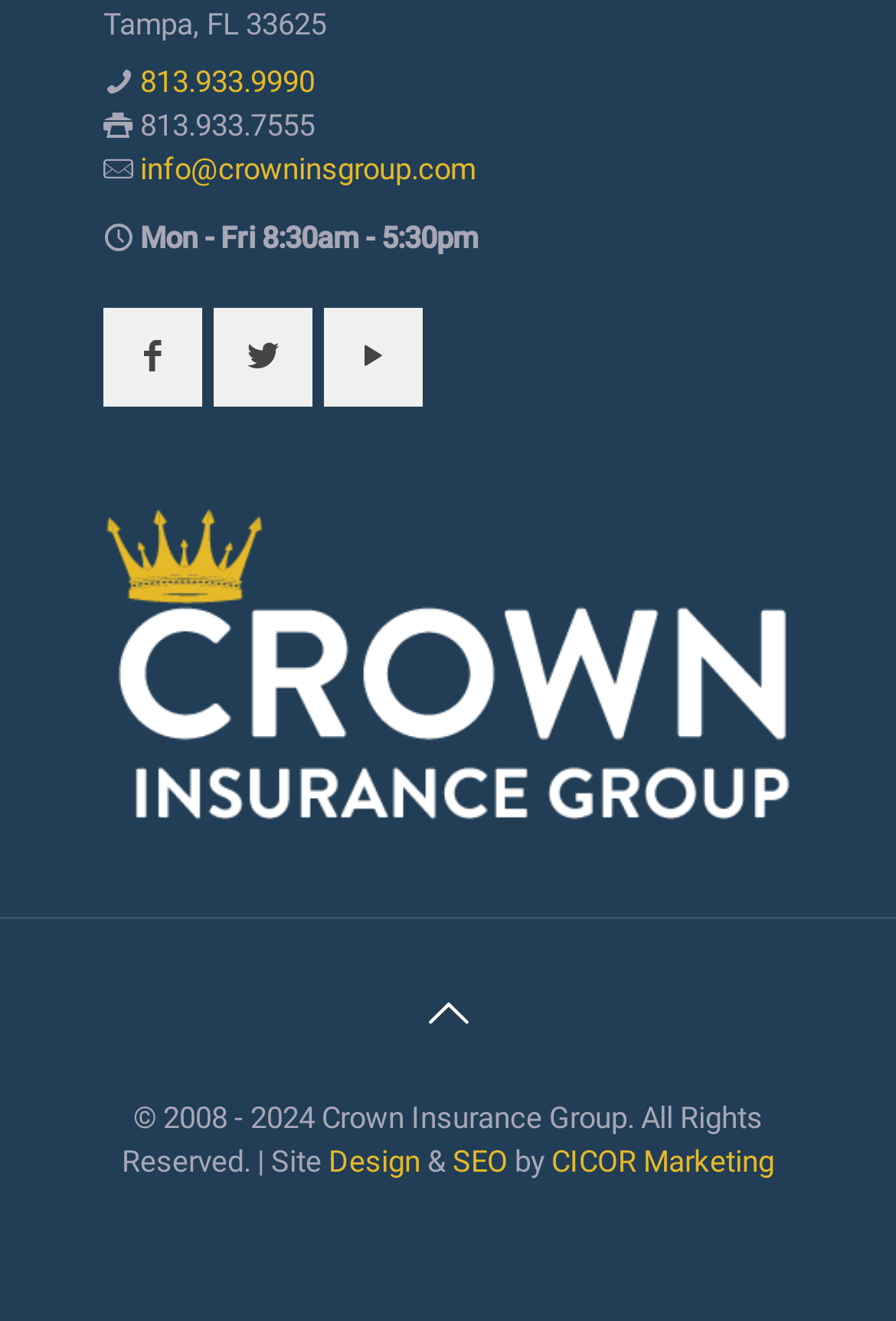Identify the coordinates of the bounding box for the element that must be clicked to accomplish the instruction: "Explore the format for a narrative essay".

None